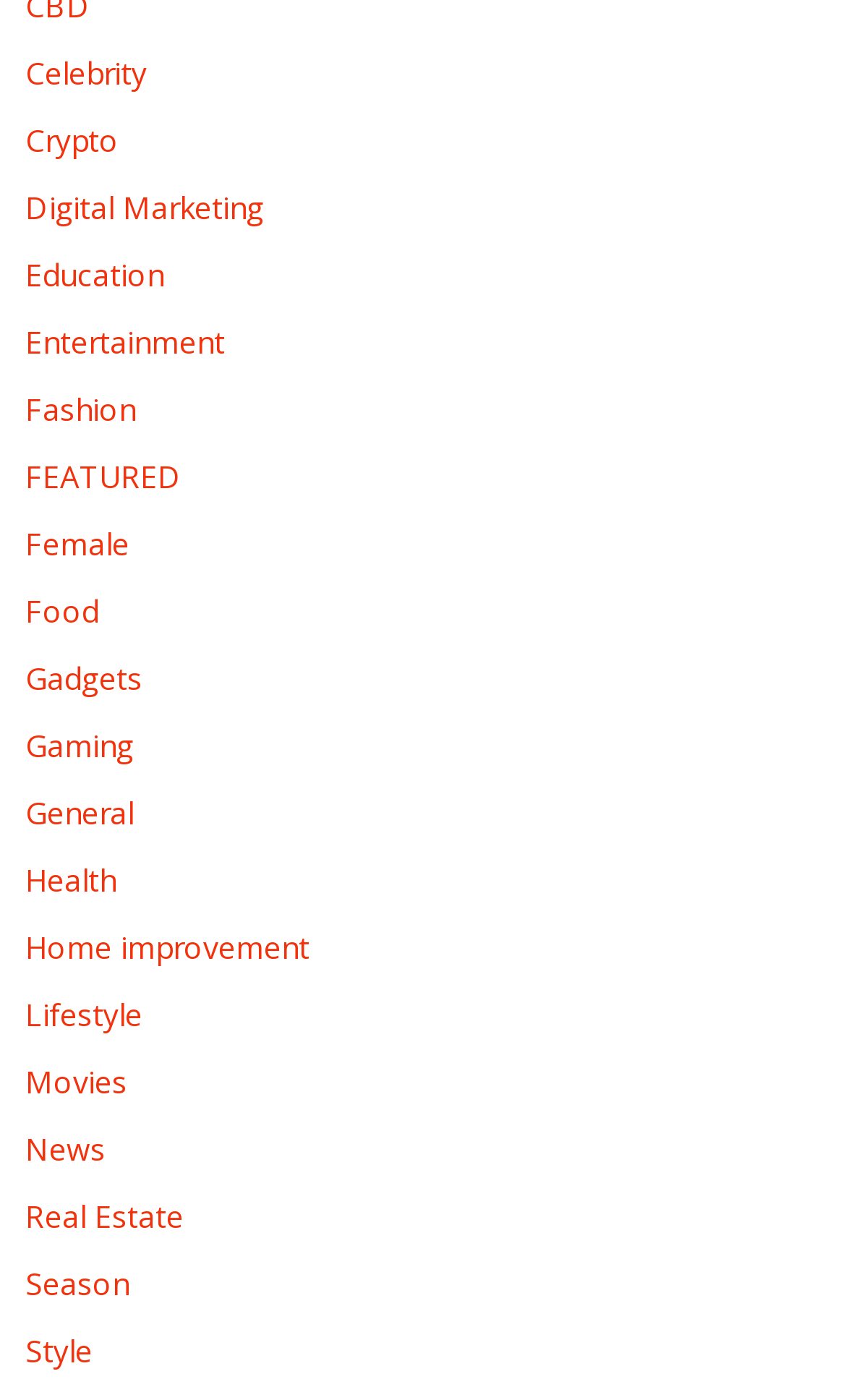What is the last category listed on the webpage?
Based on the image, give a one-word or short phrase answer.

Style